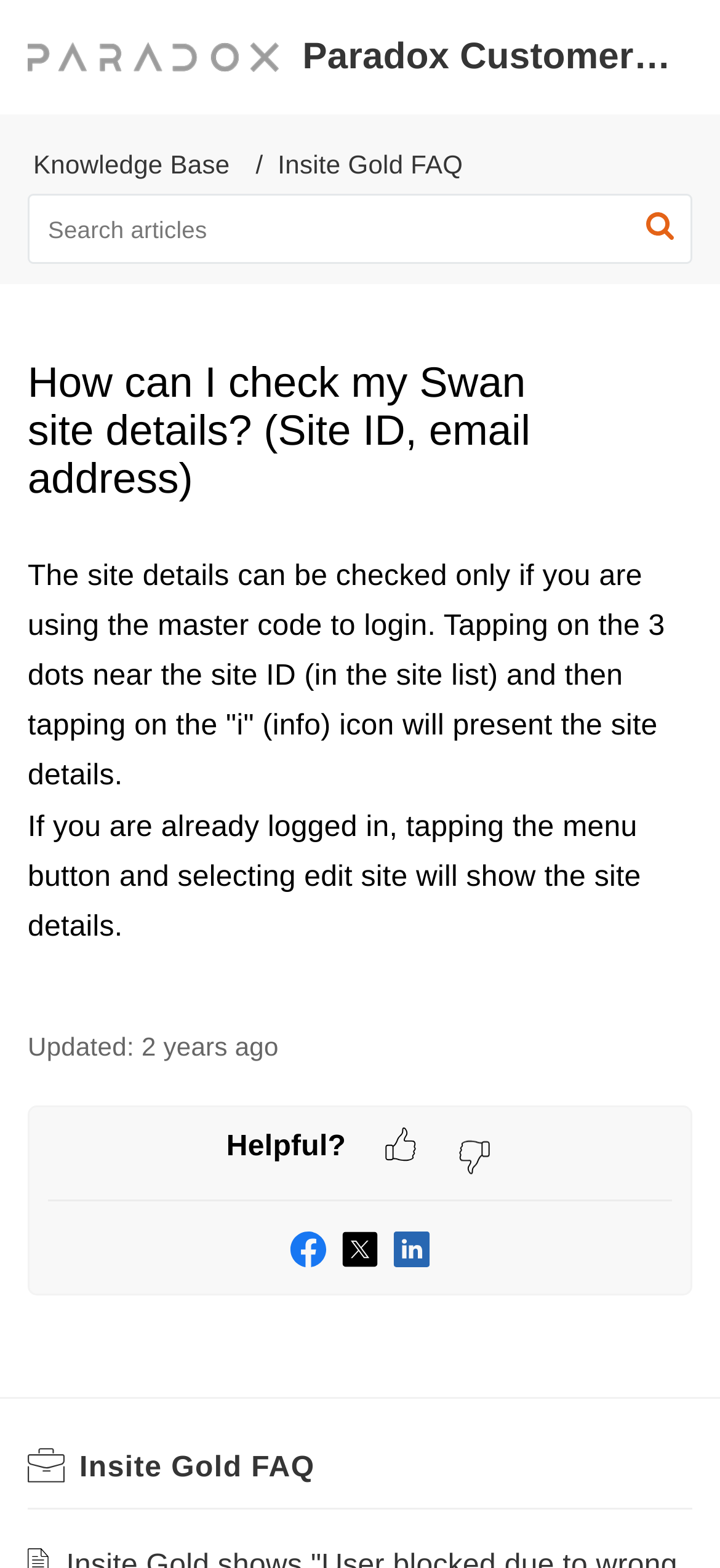Provide the bounding box coordinates of the area you need to click to execute the following instruction: "view about page".

None